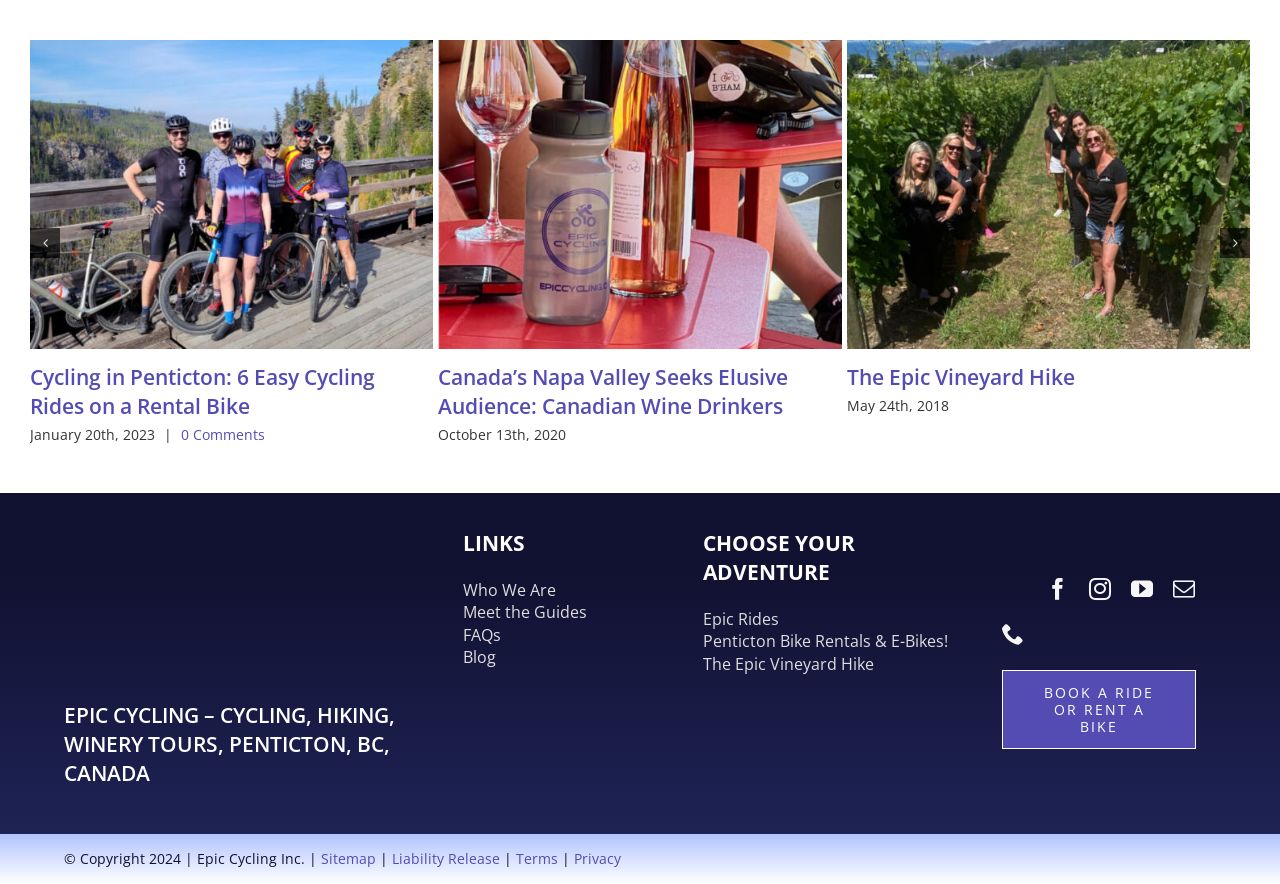Identify the bounding box coordinates of the area that should be clicked in order to complete the given instruction: "Book a ride or rent a bike". The bounding box coordinates should be four float numbers between 0 and 1, i.e., [left, top, right, bottom].

[0.783, 0.758, 0.934, 0.848]